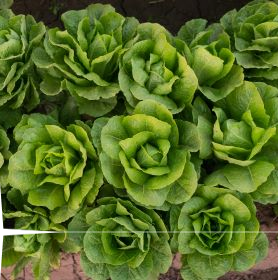Create an elaborate description of the image, covering every aspect.

The image features a lush arrangement of vibrant green leafy plants, resembling tightly rolled lettuce or similar varieties. The leaves display a rich texture and a healthy sheen, indicating they are fresh and thriving. This close-up view captures the intricate layering of the plant leaves, which form a rose-like structure, emphasizing their natural beauty and vibrancy. The background is earthy, suggesting these plants are cultivated directly in soil, likely under optimal growing conditions. This imagery aligns well with themes of agriculture and sustainability, tying into the focus on agricultural events and educational resources highlighted on the website.